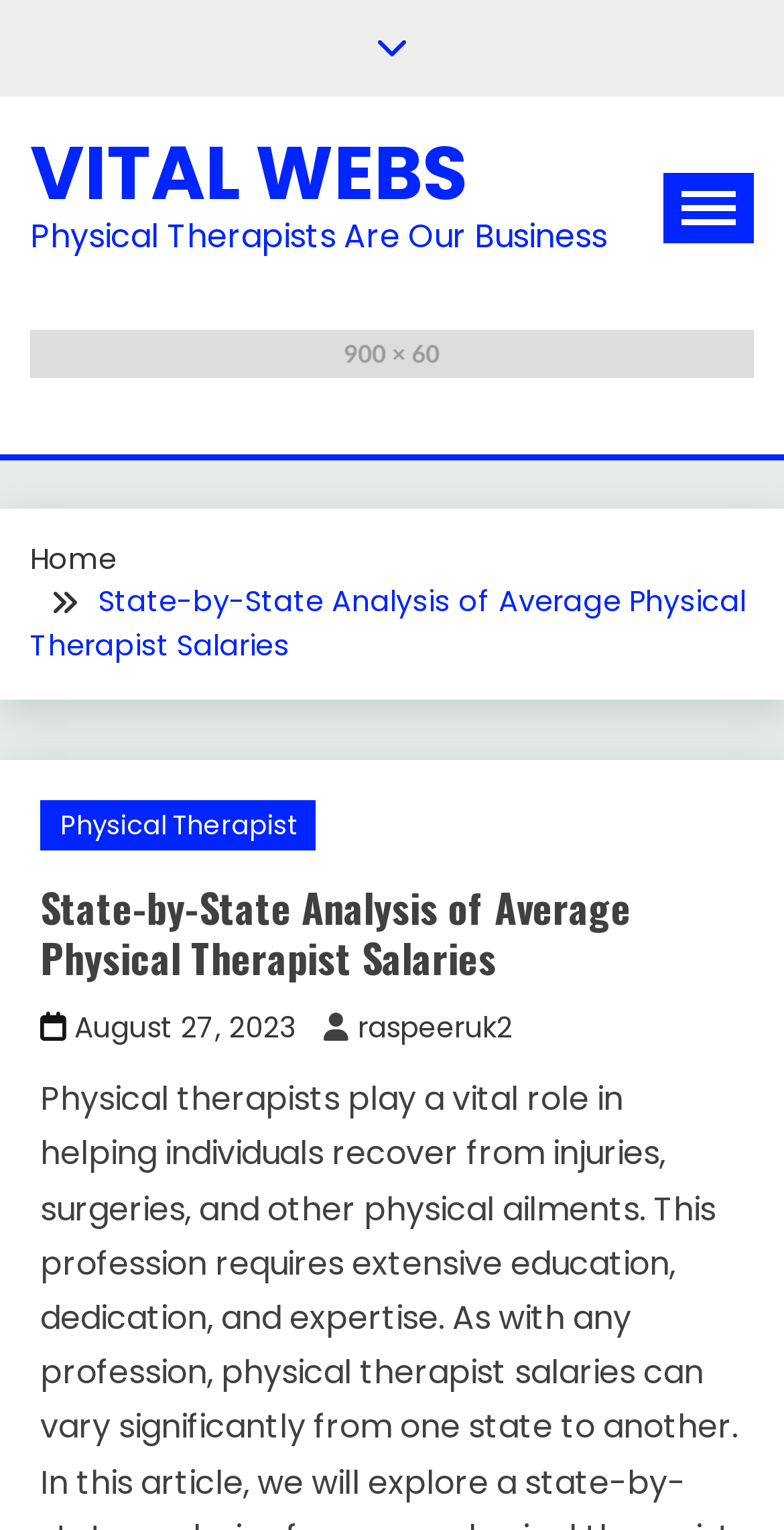Please provide the bounding box coordinates for the element that needs to be clicked to perform the following instruction: "Click the search icon". The coordinates should be given as four float numbers between 0 and 1, i.e., [left, top, right, bottom].

[0.797, 0.779, 0.923, 0.833]